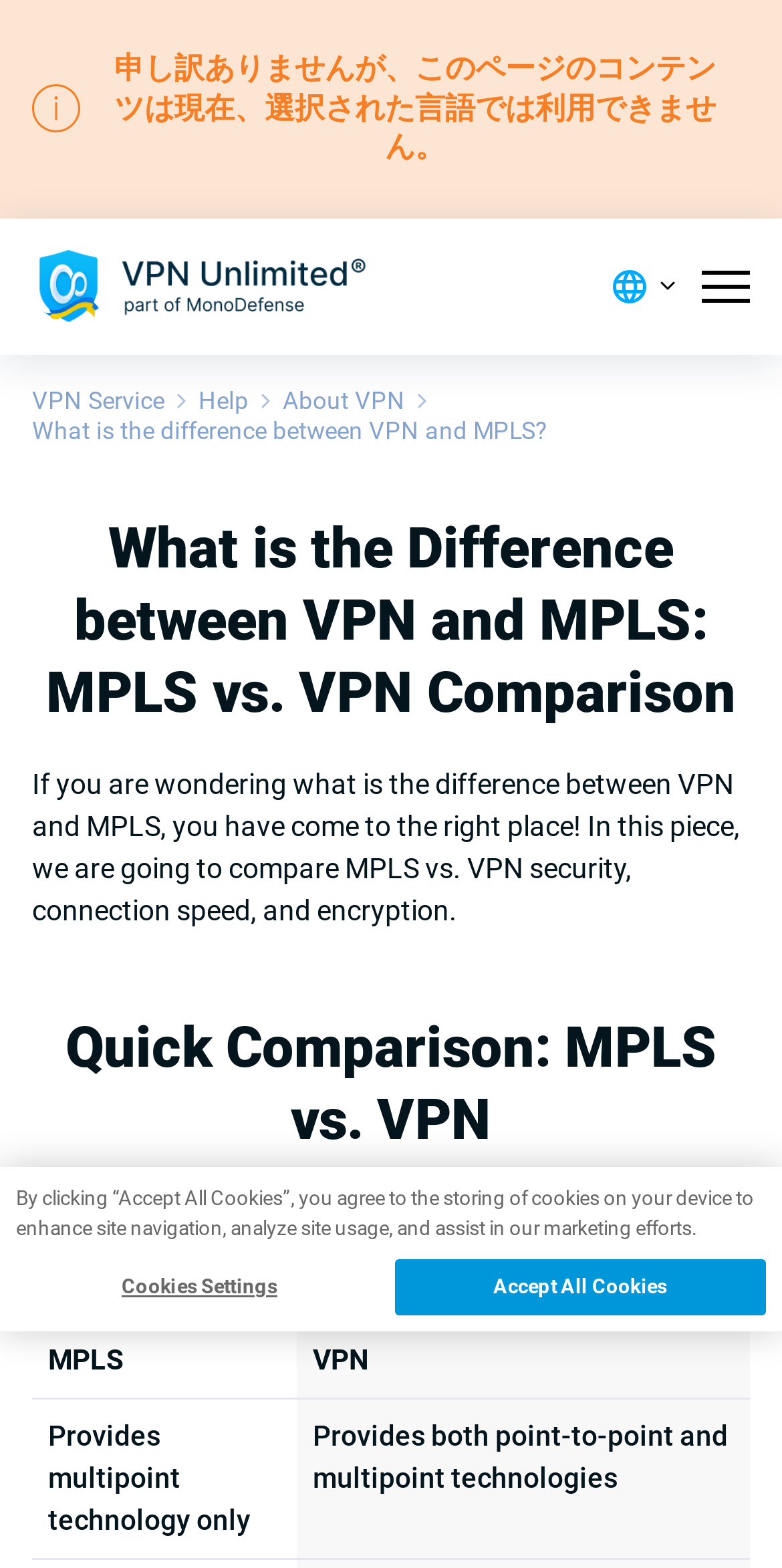Identify the bounding box coordinates of the region I need to click to complete this instruction: "view products".

None